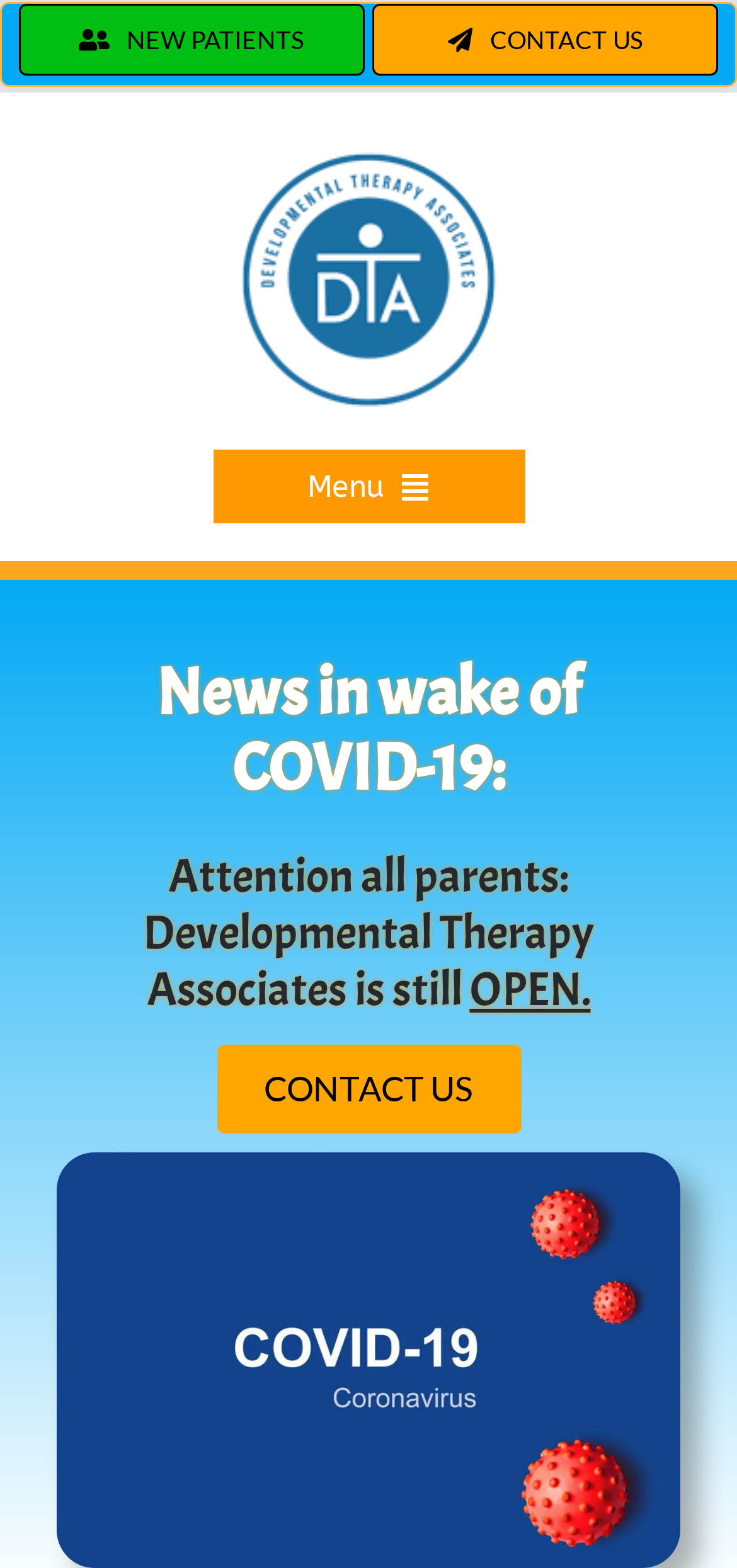How many main menu items are there?
Deliver a detailed and extensive answer to the question.

I counted the number of main menu items by looking at the navigation menu. I found the following items: HOME, ABOUT, THERAPY SERVICES, CAREERS, Student/Internship, RESOURCES, and CONTACT US. There are 7 main menu items in total.